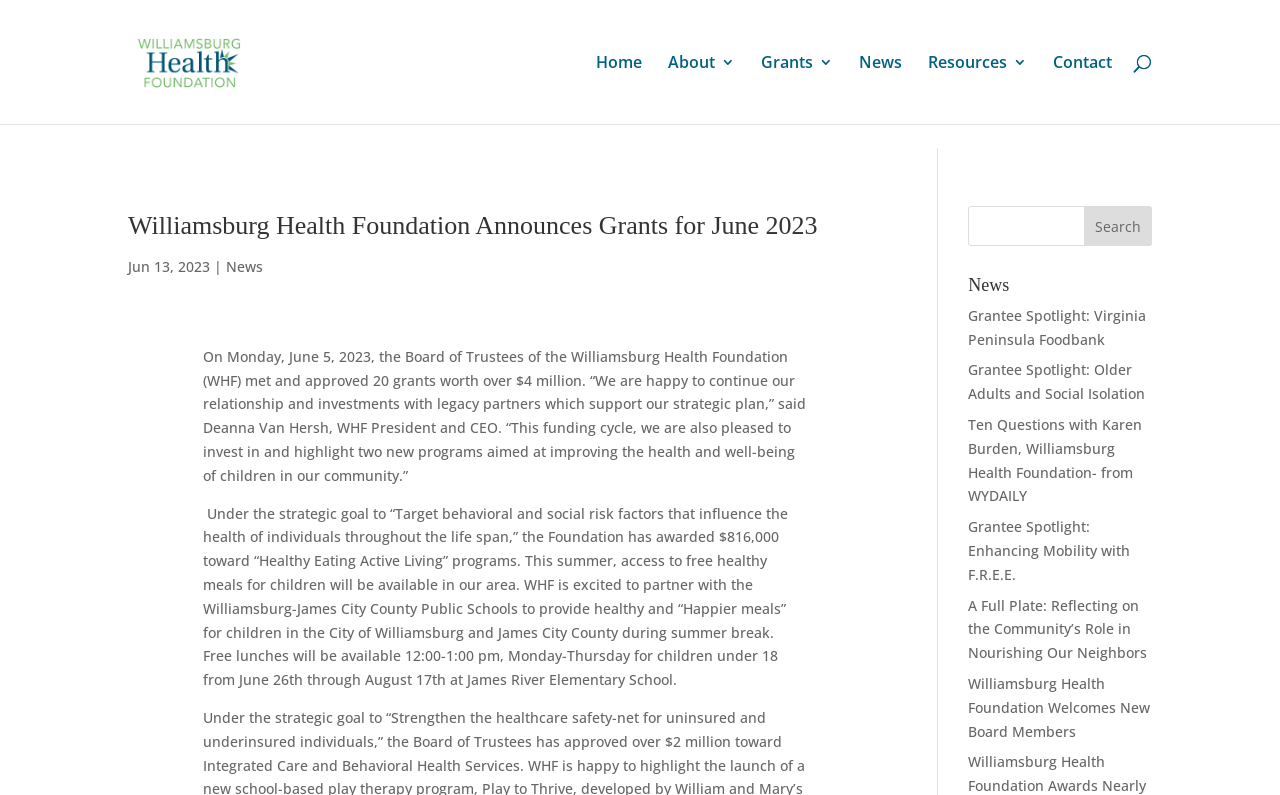What is the name of the foundation?
Answer with a single word or phrase by referring to the visual content.

Williamsburg Health Foundation